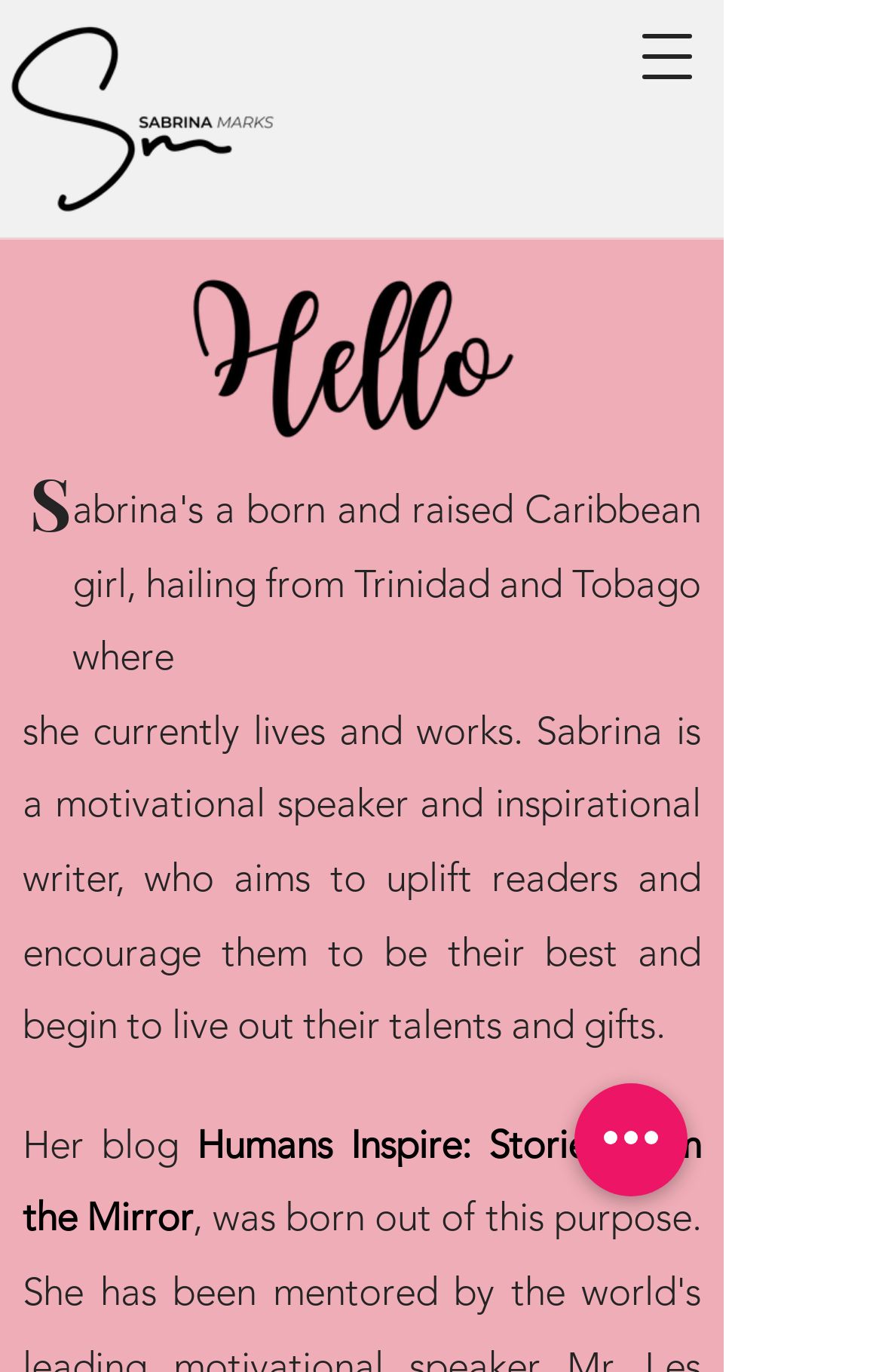Articulate a complete and detailed caption of the webpage elements.

The webpage is about Sabrina Marks, a motivational speaker and inspirational writer. At the top left corner, there is a logo image of "Full logo-BLACK.png". Below the logo, there is a heading with a single letter "S". 

To the right of the logo, there is an image of Sabrina, labeled as "Hello I am (7).png". Below this image, there is a heading that describes Sabrina as a motivational speaker and inspirational writer who aims to uplift readers and encourage them to be their best. 

Further down, there are two lines of text. The first line starts with "Her blog" and the second line is the title of her blog, "Humans Inspire: Stories from the Mirror". 

At the top right corner, there is a button labeled "Open navigation menu". Below this button, there is another button labeled "Quick actions" at the bottom right corner of the page.